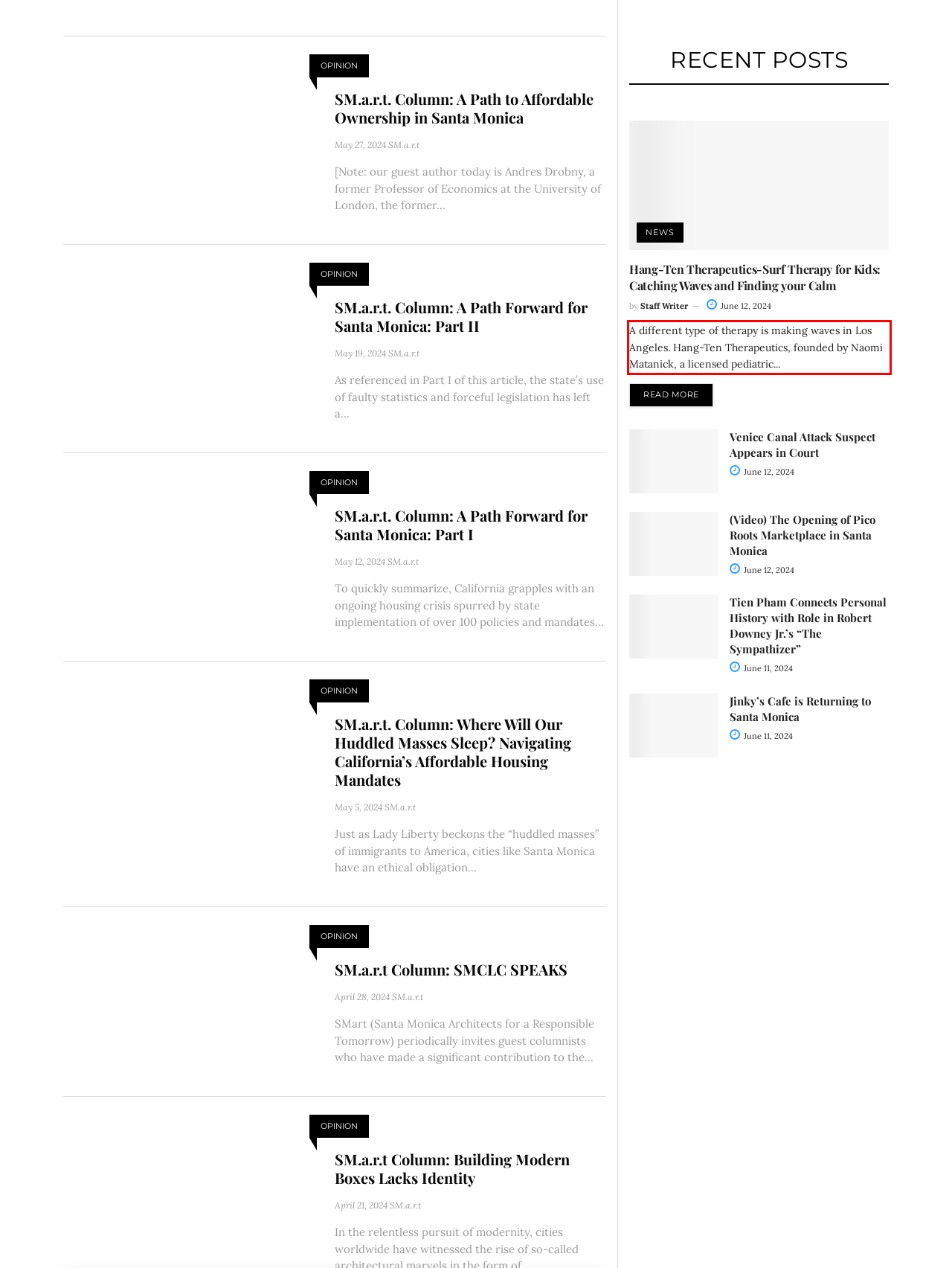Please analyze the provided webpage screenshot and perform OCR to extract the text content from the red rectangle bounding box.

A different type of therapy is making waves in Los Angeles. Hang-Ten Therapeutics, founded by Naomi Matanick, a licensed pediatric...